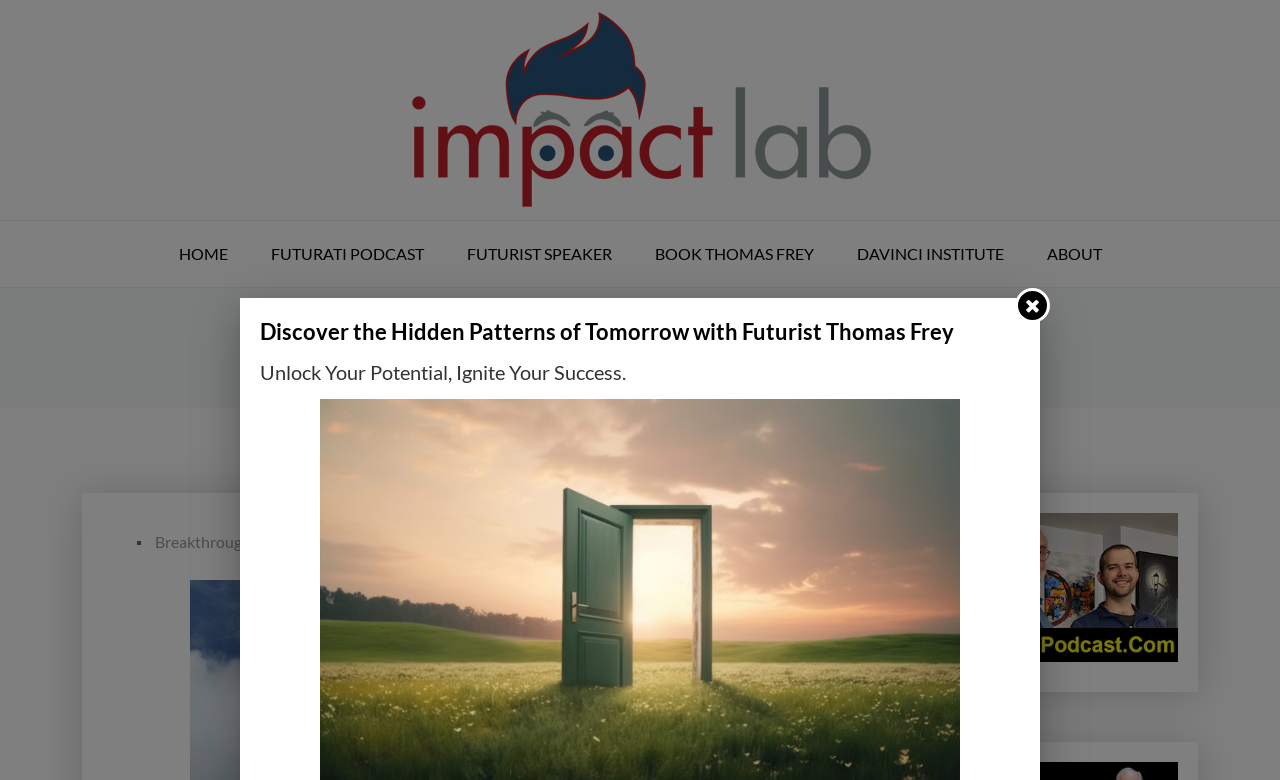Locate the bounding box coordinates of the area that needs to be clicked to fulfill the following instruction: "visit HOME page". The coordinates should be in the format of four float numbers between 0 and 1, namely [left, top, right, bottom].

[0.124, 0.283, 0.193, 0.368]